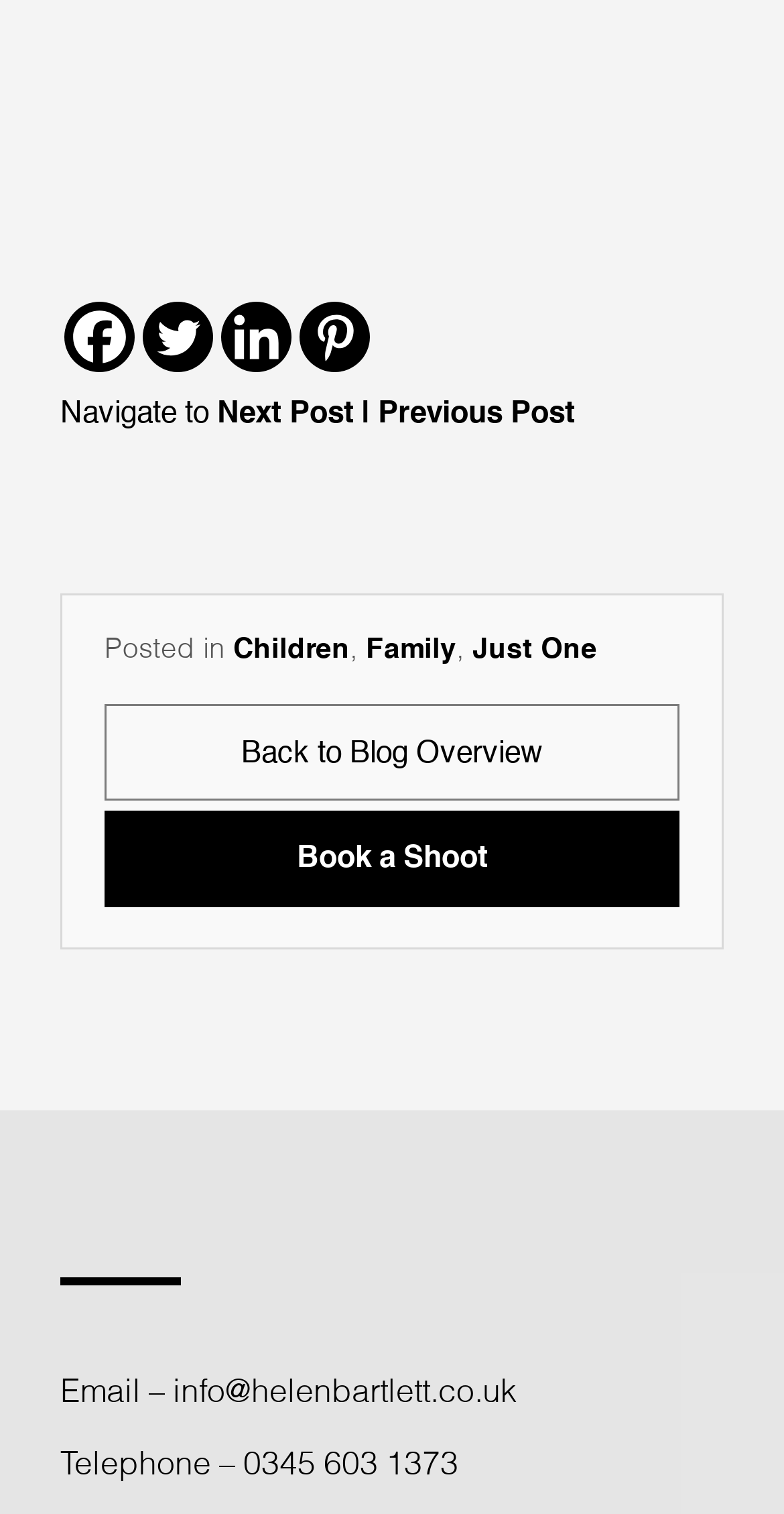Determine the bounding box coordinates of the clickable area required to perform the following instruction: "Visit Facebook". The coordinates should be represented as four float numbers between 0 and 1: [left, top, right, bottom].

[0.082, 0.199, 0.172, 0.245]